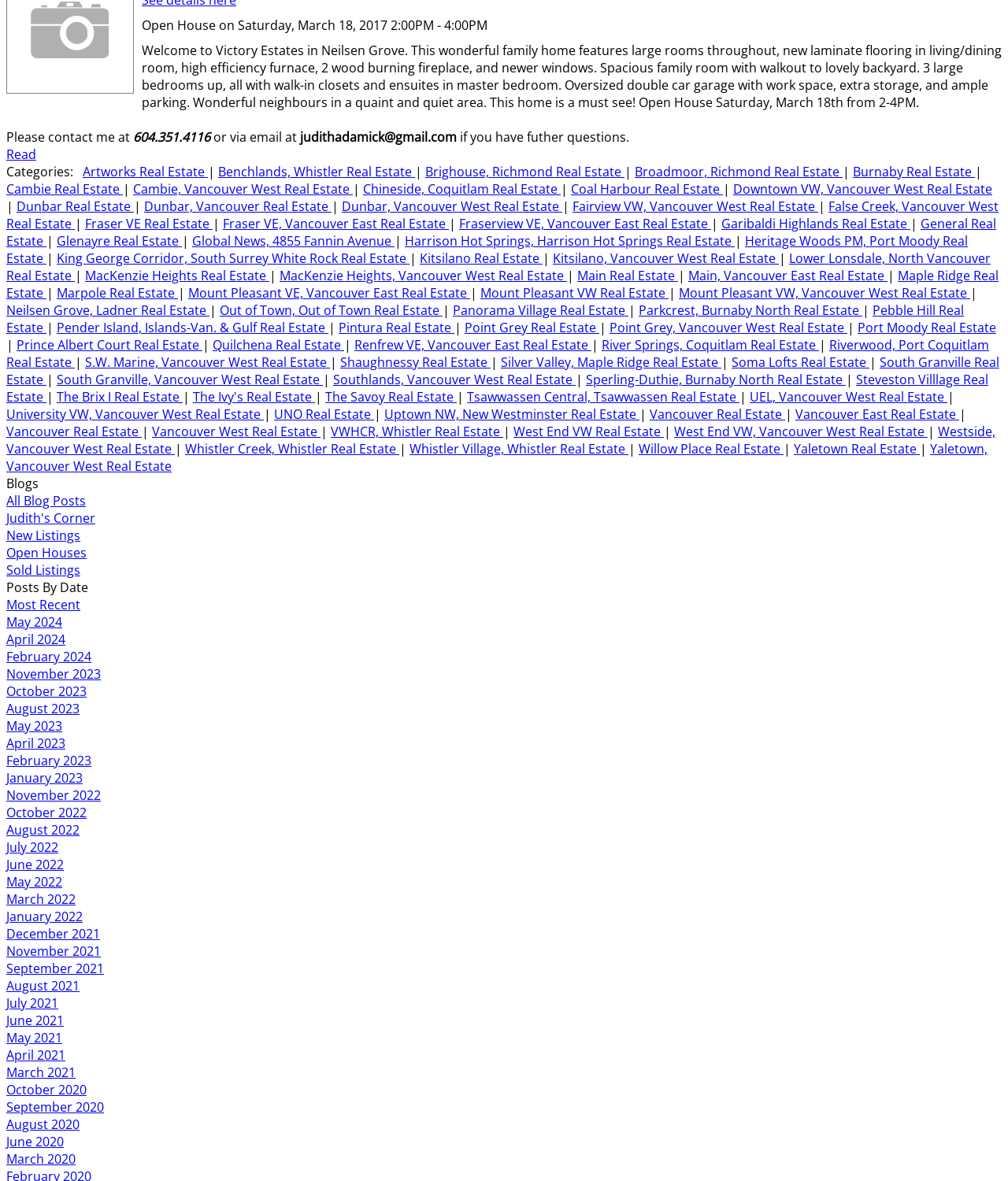Please provide the bounding box coordinates for the element that needs to be clicked to perform the following instruction: "Contact Judith Adamick via email". The coordinates should be given as four float numbers between 0 and 1, i.e., [left, top, right, bottom].

[0.298, 0.109, 0.453, 0.124]